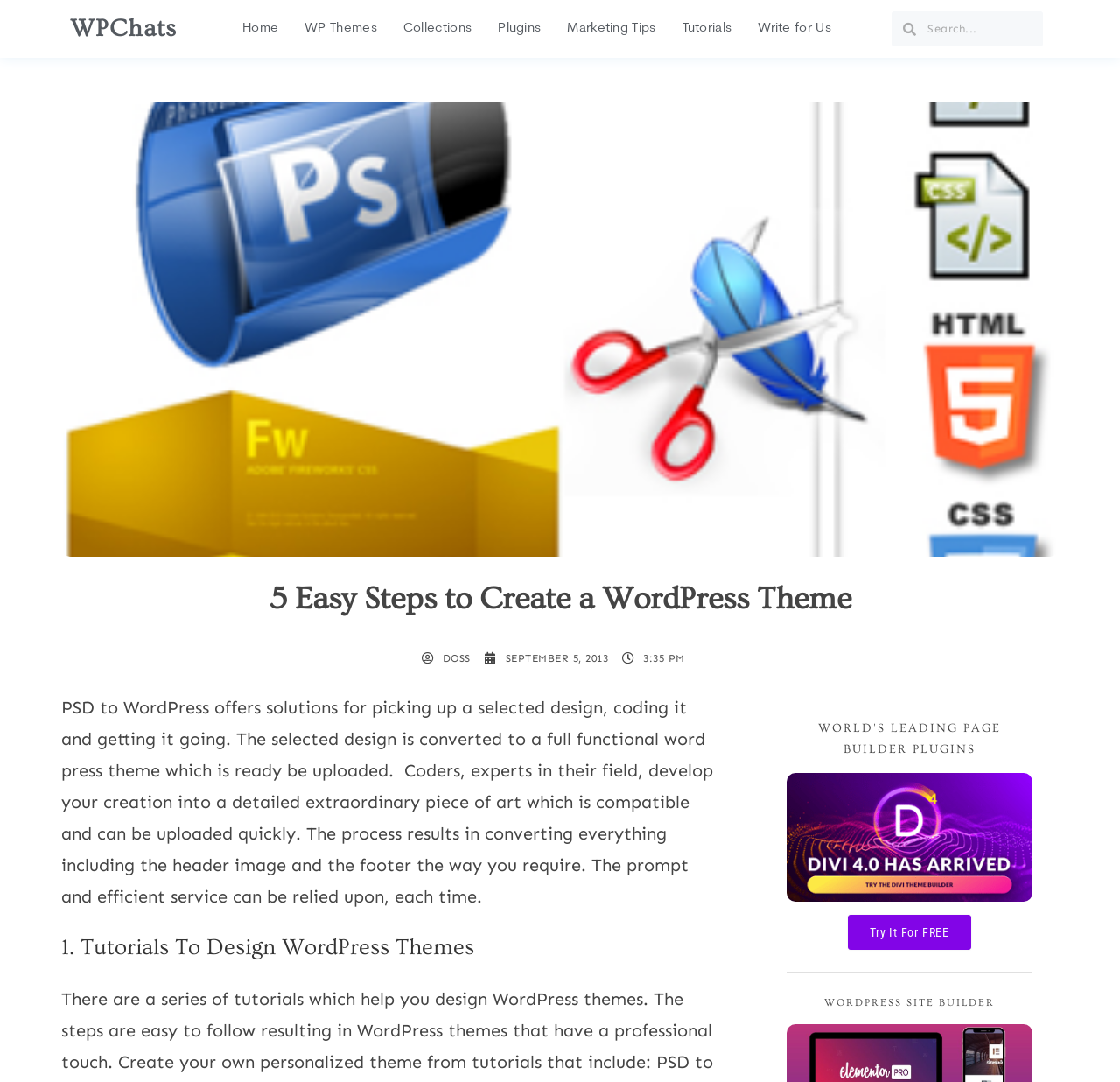Provide the bounding box coordinates for the UI element described in this sentence: "Tutorials". The coordinates should be four float values between 0 and 1, i.e., [left, top, right, bottom].

[0.597, 0.008, 0.665, 0.045]